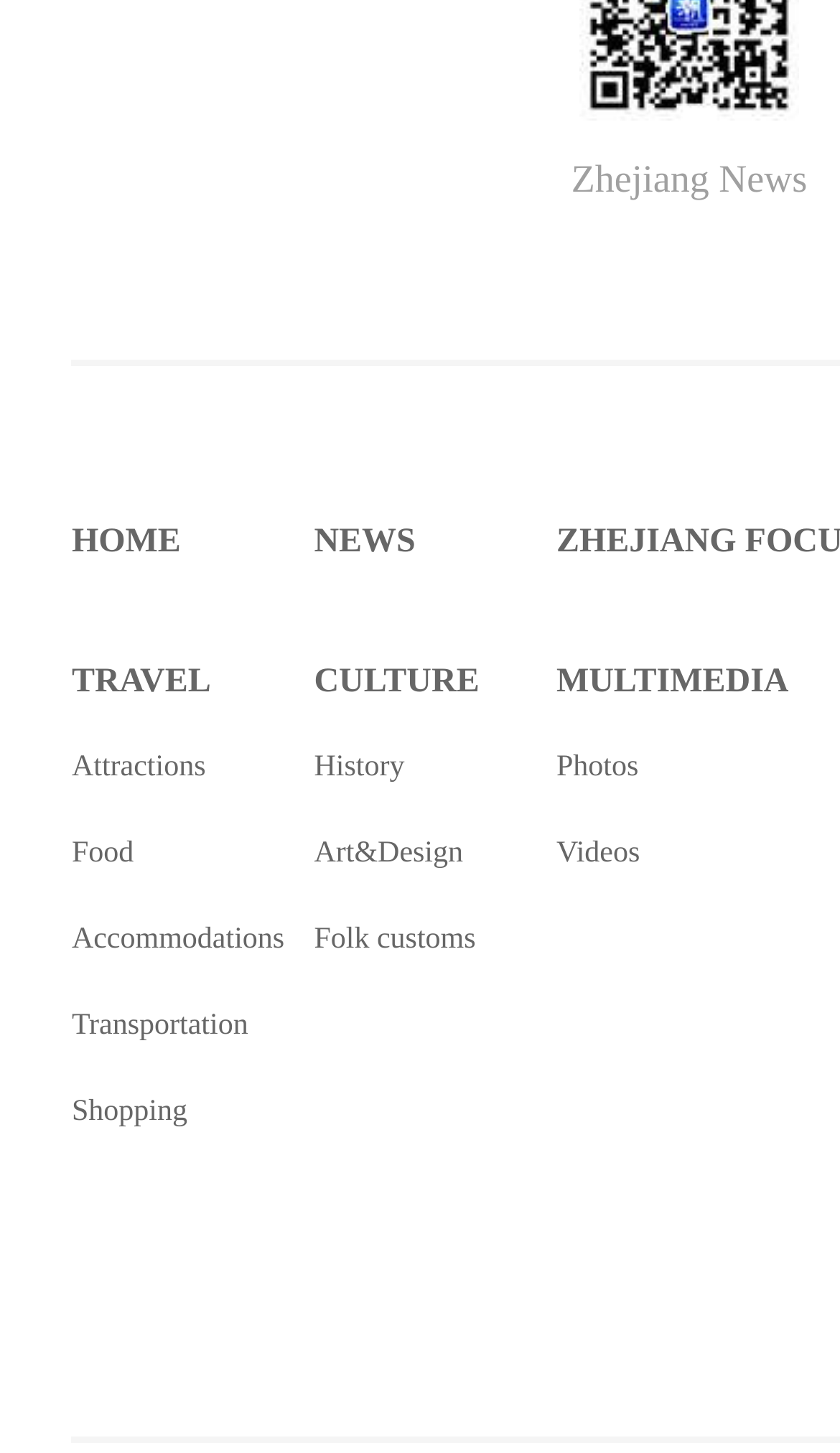Specify the bounding box coordinates of the area that needs to be clicked to achieve the following instruction: "View terms of service".

None